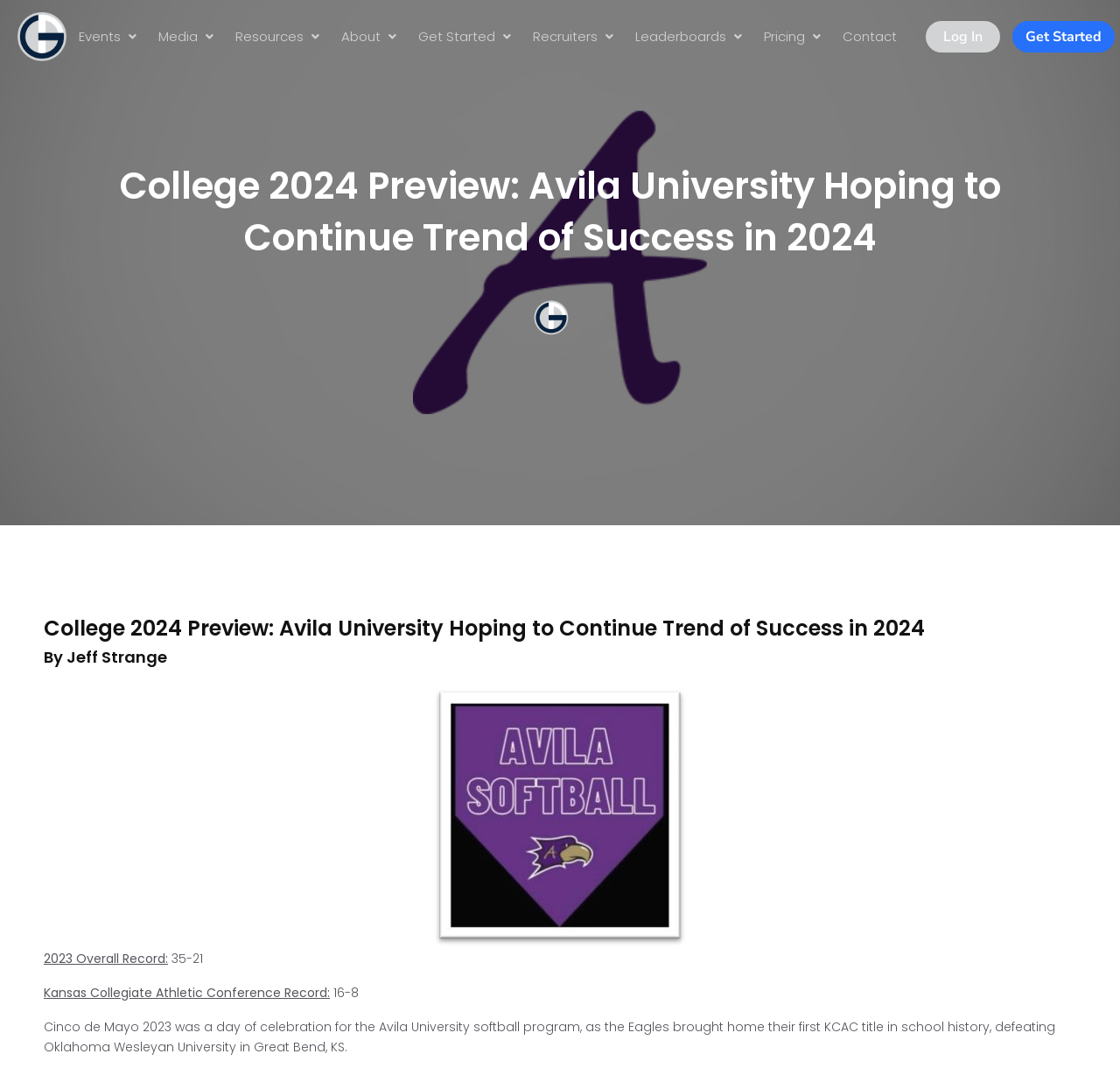Please identify the bounding box coordinates of the element I should click to complete this instruction: 'Navigate to the Events page'. The coordinates should be given as four float numbers between 0 and 1, like this: [left, top, right, bottom].

[0.07, 0.024, 0.108, 0.045]